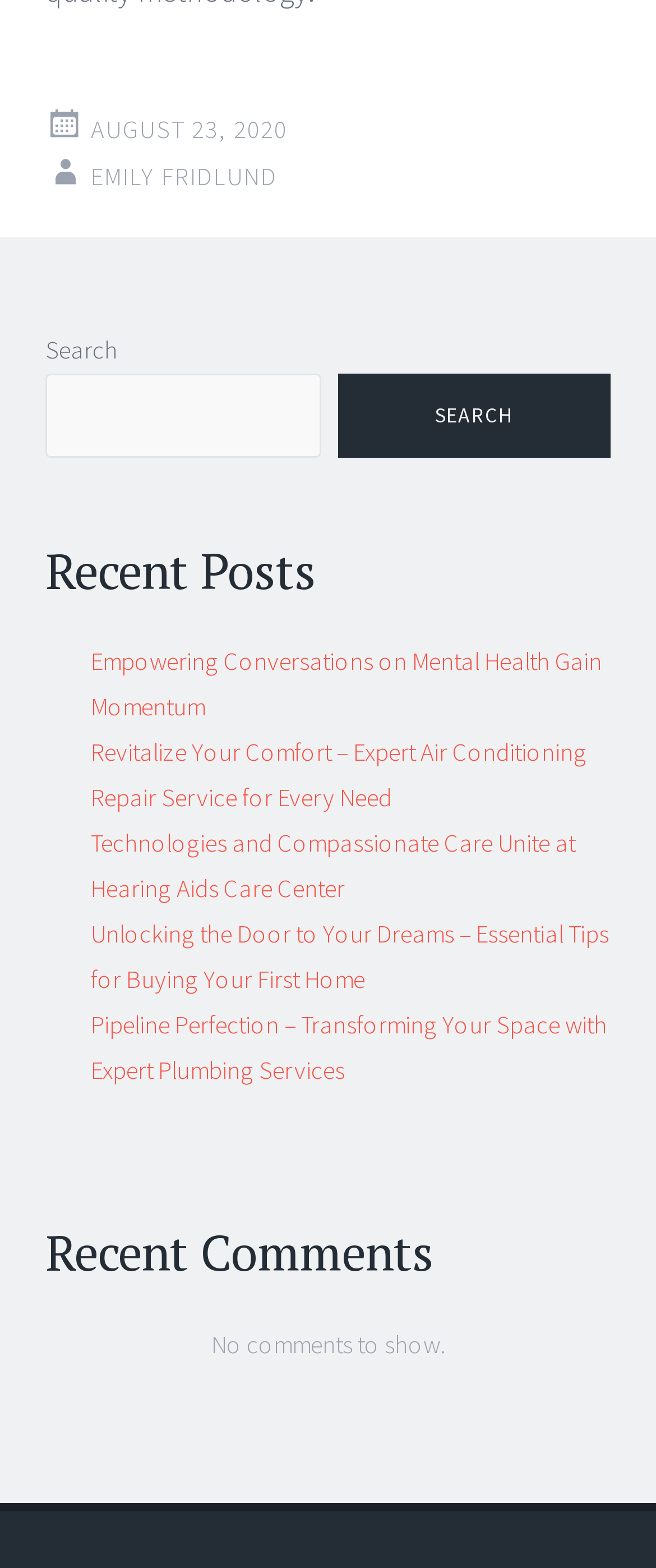Given the webpage screenshot, identify the bounding box of the UI element that matches this description: "Emily Fridlund".

[0.138, 0.102, 0.423, 0.123]